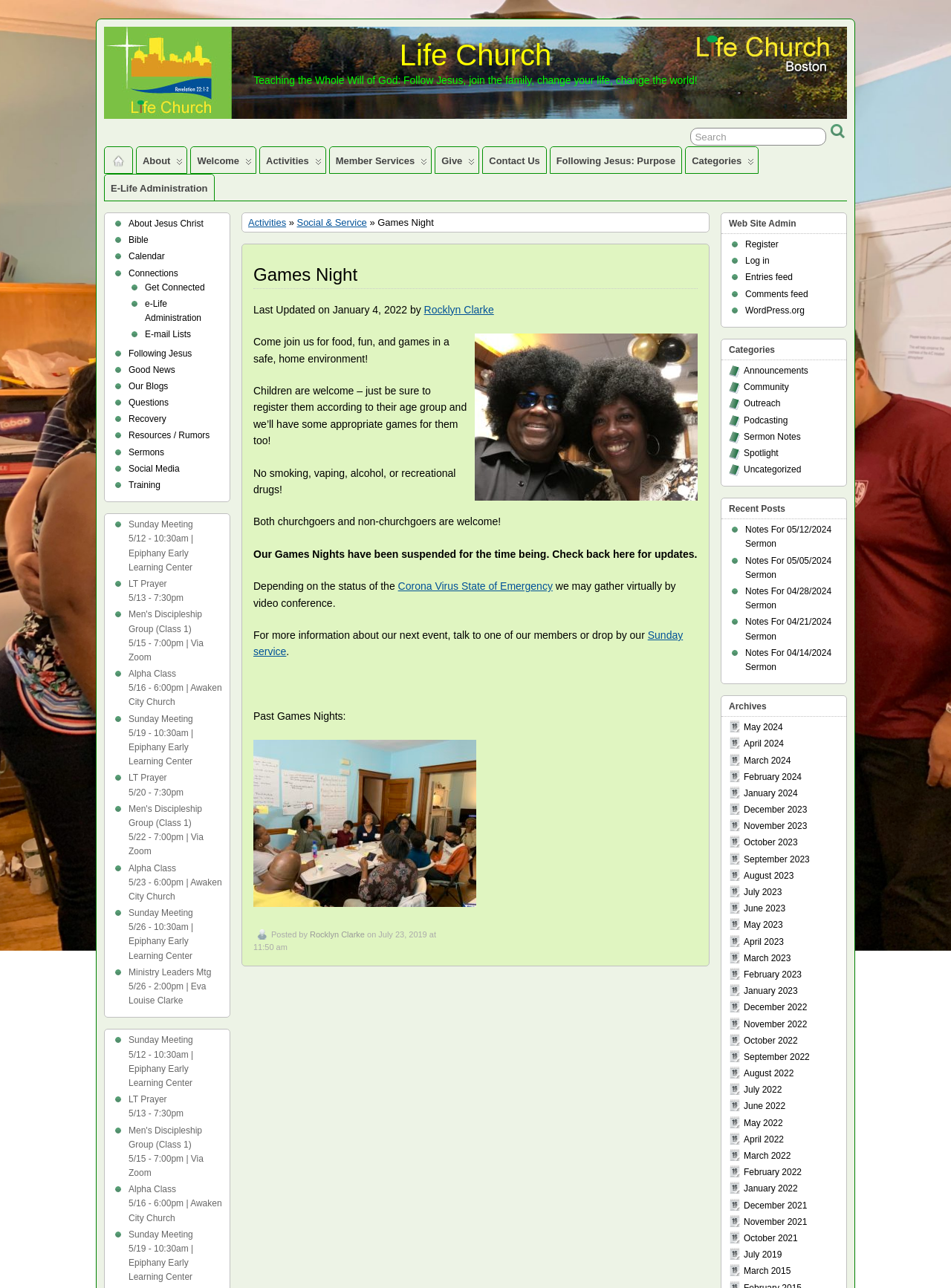What is the name of the church?
Answer the question with a single word or phrase by looking at the picture.

Life Church